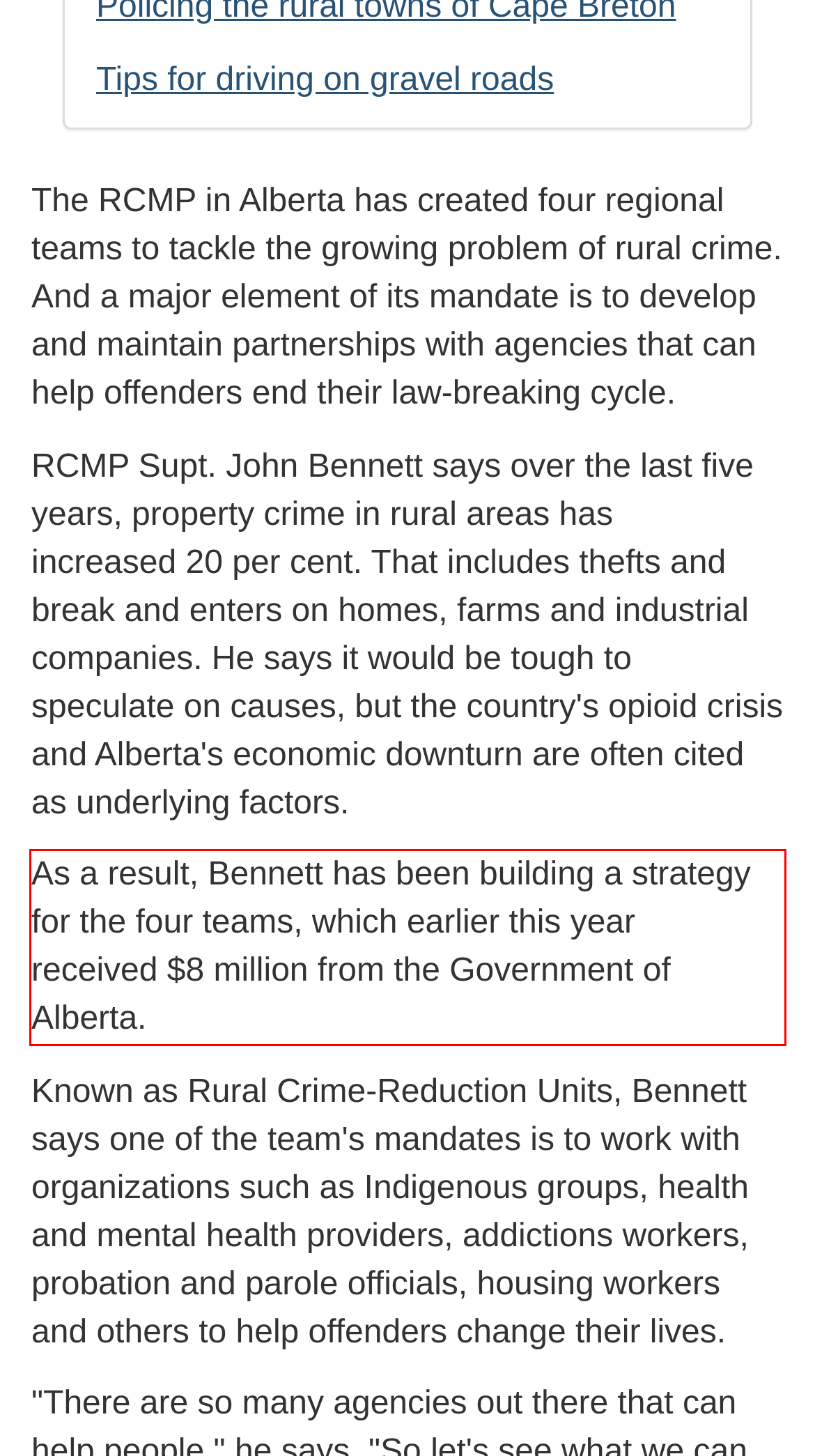Identify the red bounding box in the webpage screenshot and perform OCR to generate the text content enclosed.

As a result, Bennett has been building a strategy for the four teams, which earlier this year received $8 million from the Government of Alberta.